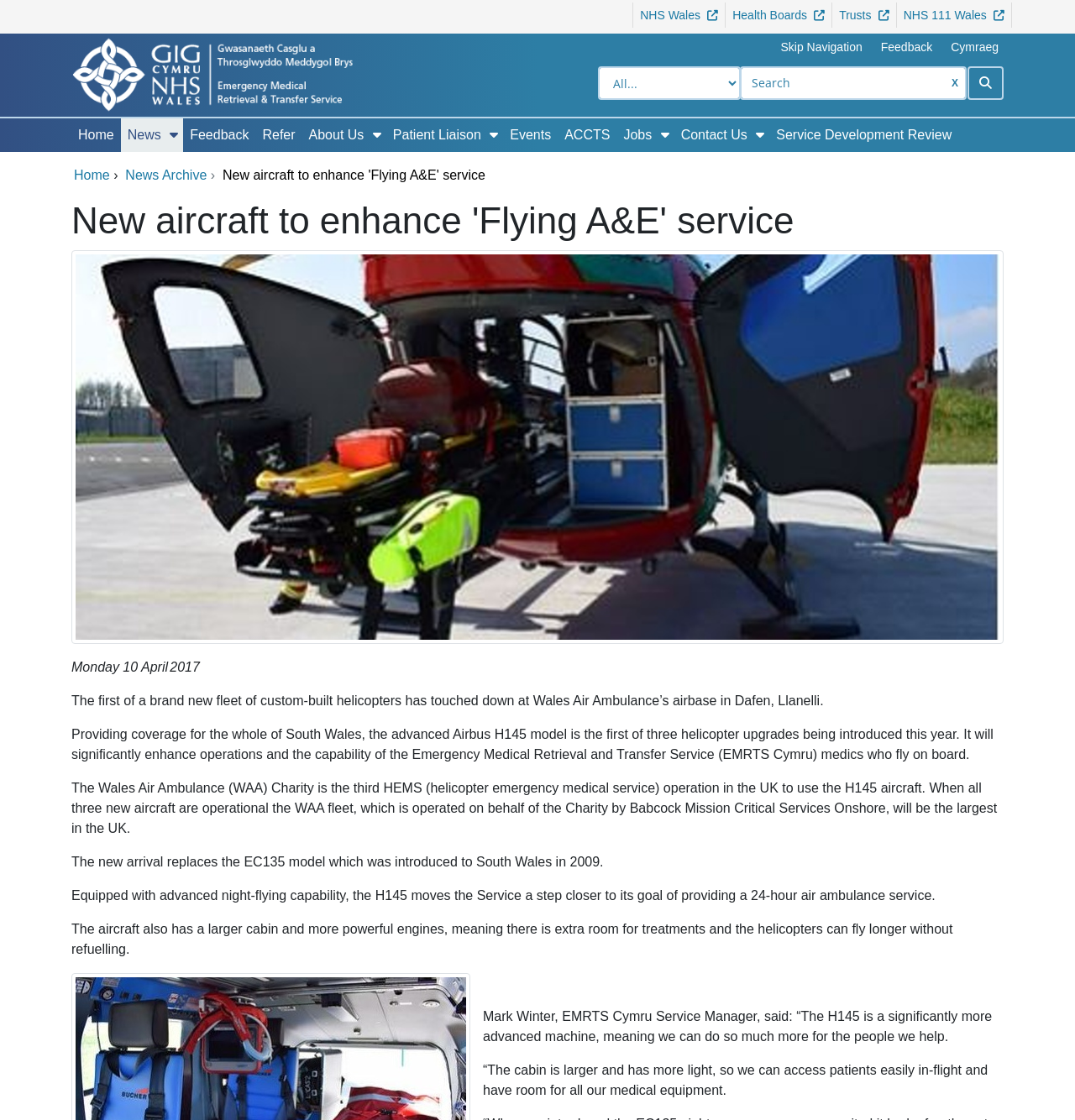Please use the details from the image to answer the following question comprehensively:
What is the benefit of the new helicopter's larger cabin?

The answer can be found in the text 'The aircraft also has a larger cabin and more powerful engines, meaning there is extra room for treatments and the helicopters can fly longer without refuelling.' which indicates that the benefit of the new helicopter's larger cabin is that it provides more room for treatments.